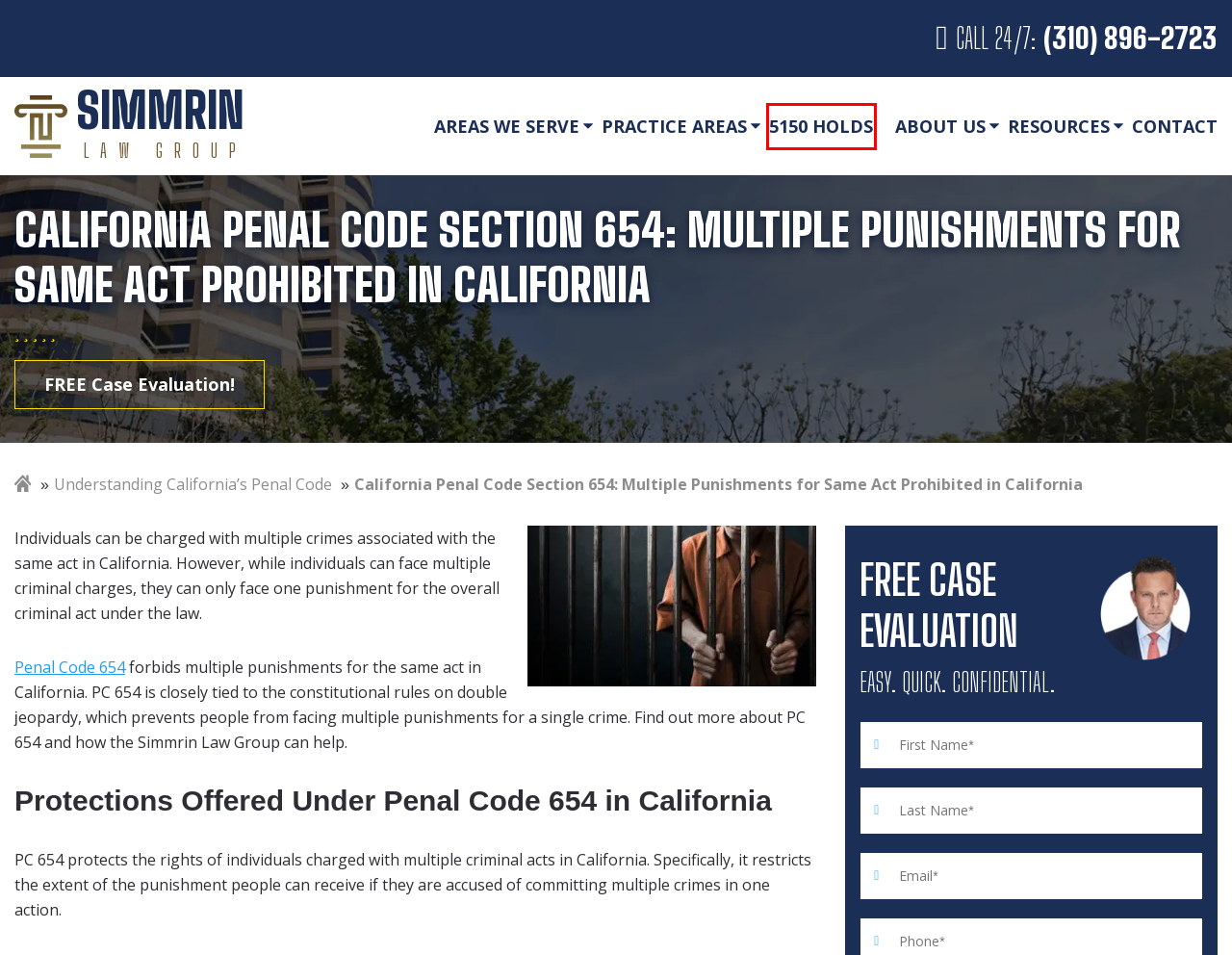You have a screenshot of a webpage with an element surrounded by a red bounding box. Choose the webpage description that best describes the new page after clicking the element inside the red bounding box. Here are the candidates:
A. Law section
B. Contact Us | Free Consultation
C. Will Having a DUI As a Minor Show Up on My Record As an Adult? | Simmrin Law Group
D. What Are the Penalties for a Willful Arson? | Property Crimes | Simmrin Law Group
E. Mental Health Lawyer | Free Consultations | 24/7
F. About Us | Simmrin Law Group
G. Criminal Defense Areas We Serve | Free Consultation
H. California Penal Code | Simmrin Law Group | Free Consultation | Call 24/7

E